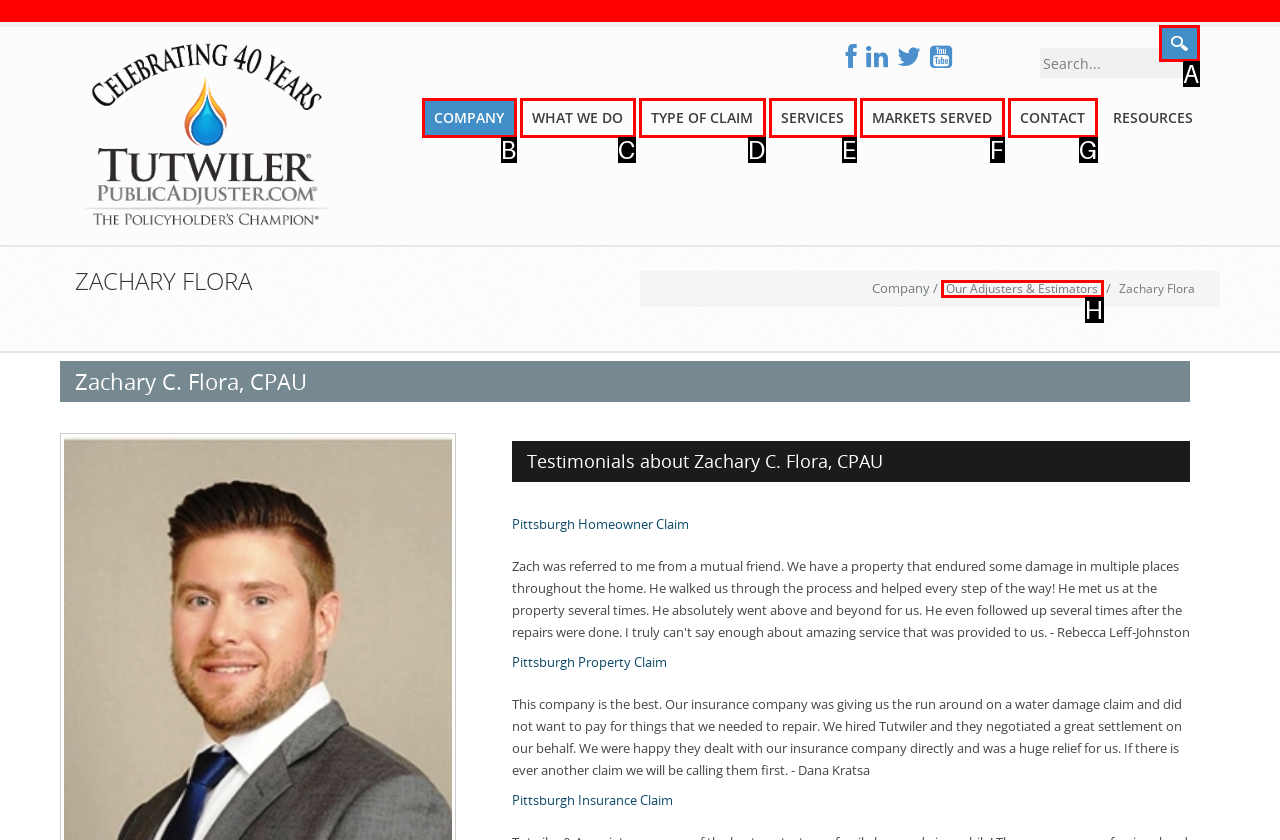Identify the HTML element that corresponds to the description: Search Provide the letter of the correct option directly.

A